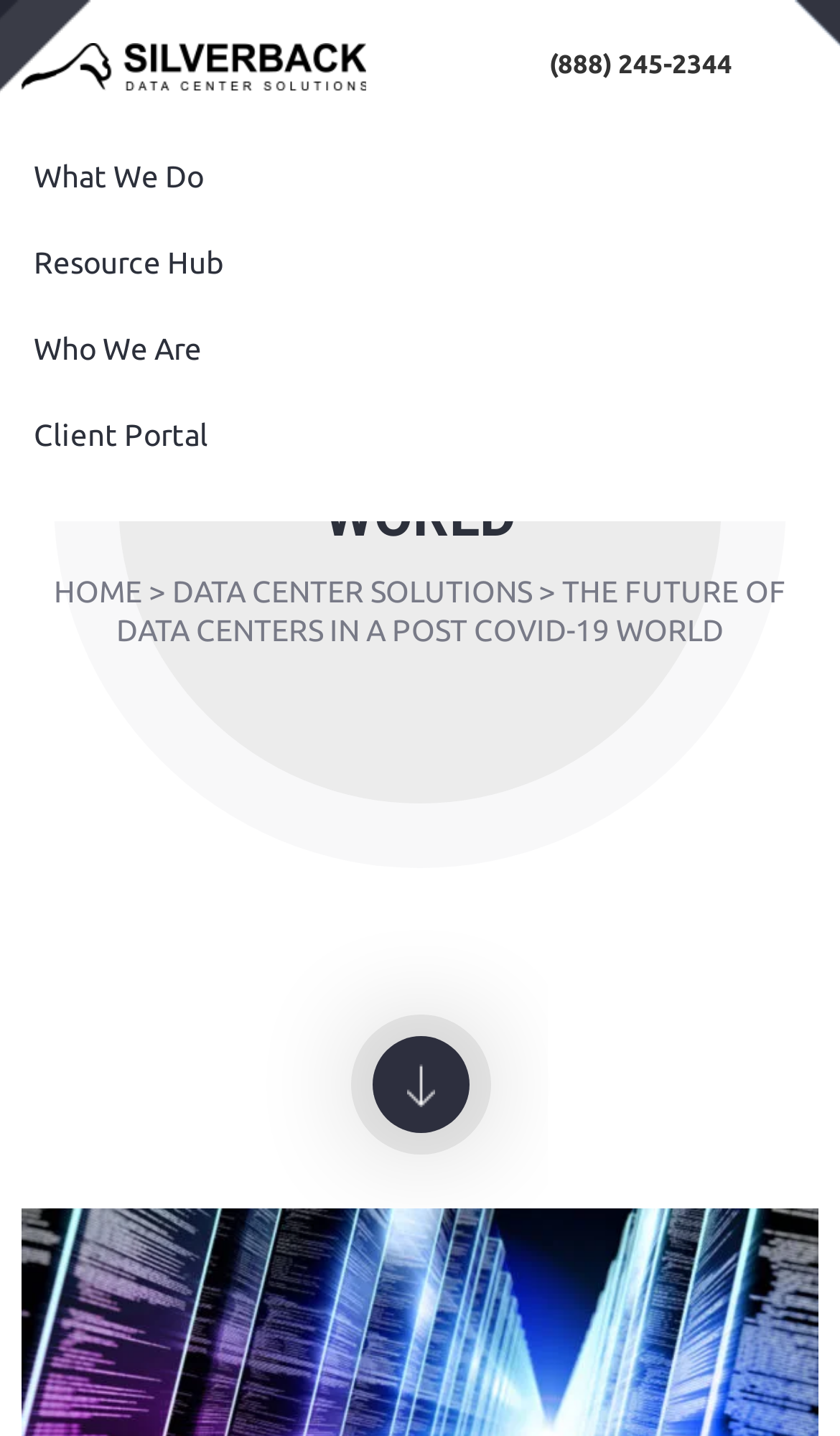Locate the bounding box coordinates of the clickable element to fulfill the following instruction: "go to next page". Provide the coordinates as four float numbers between 0 and 1 in the format [left, top, right, bottom].

[0.417, 0.706, 0.583, 0.804]